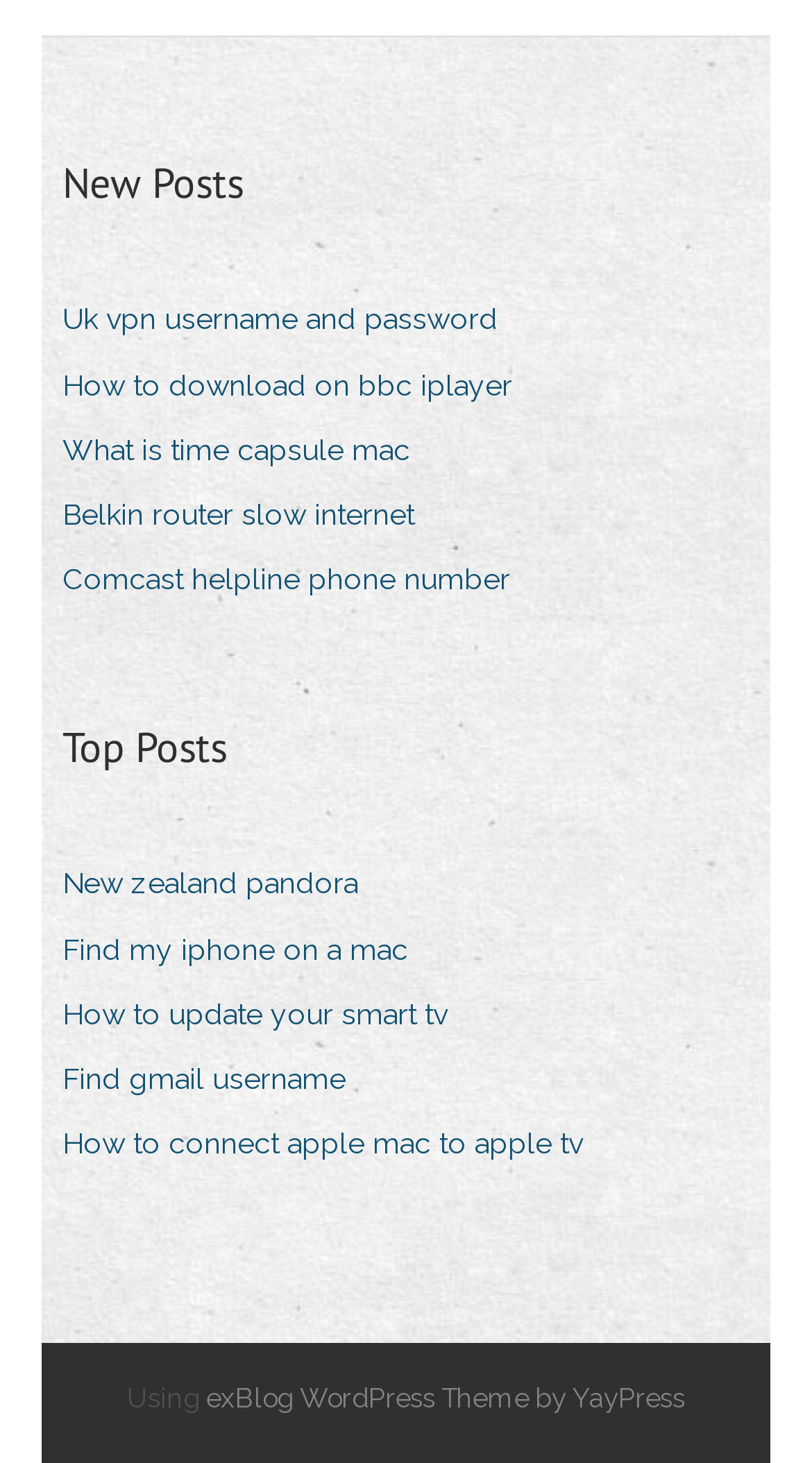What is the theme of the website?
Using the information from the image, give a concise answer in one word or a short phrase.

exBlog WordPress Theme